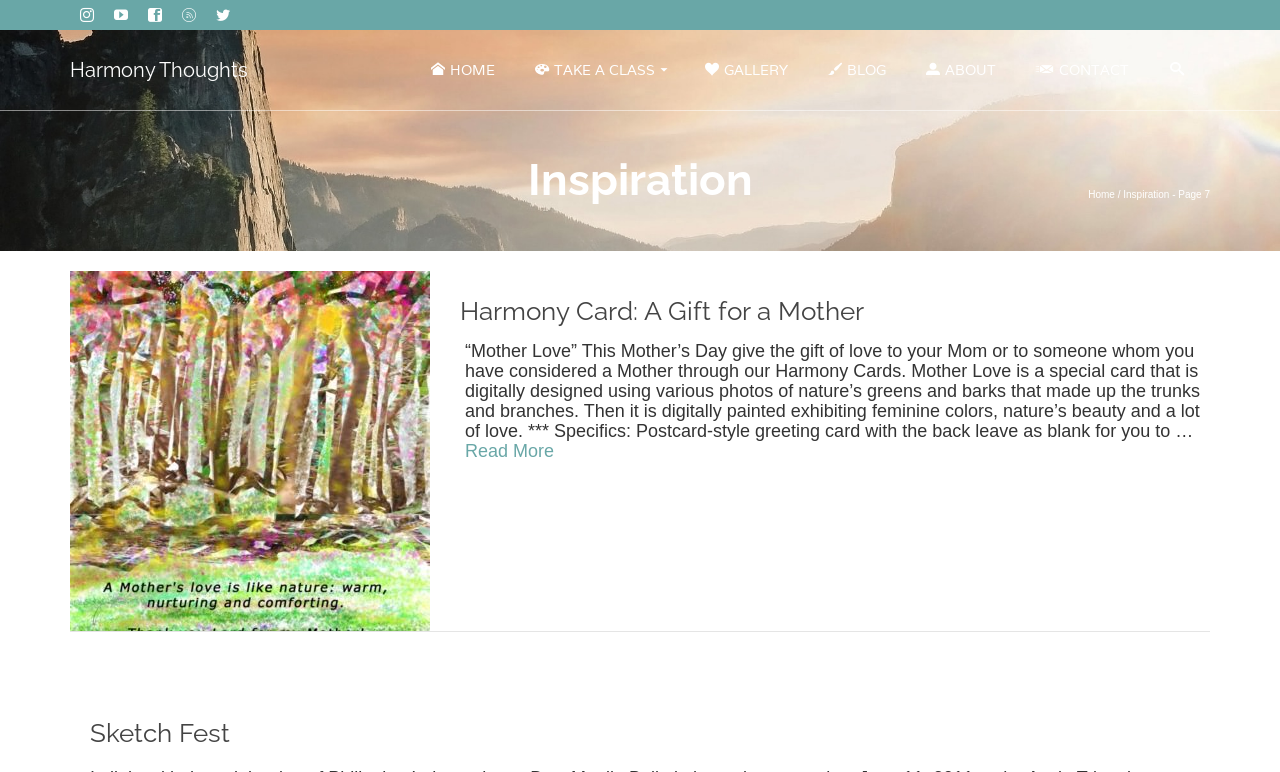Please locate the bounding box coordinates of the element that should be clicked to achieve the given instruction: "read Harmony Card: A Gift for a Mother".

[0.055, 0.57, 0.336, 0.596]